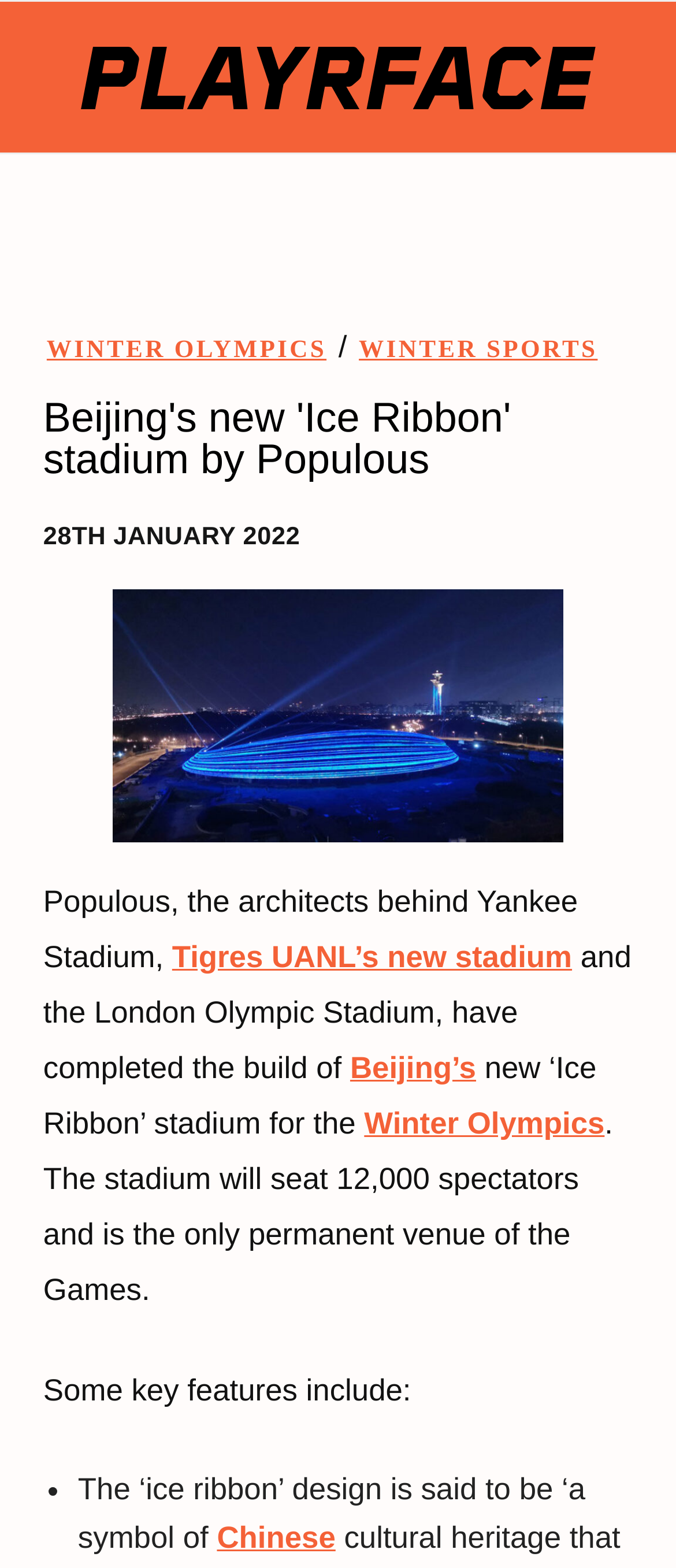Who designed the stadium? Look at the image and give a one-word or short phrase answer.

Populous